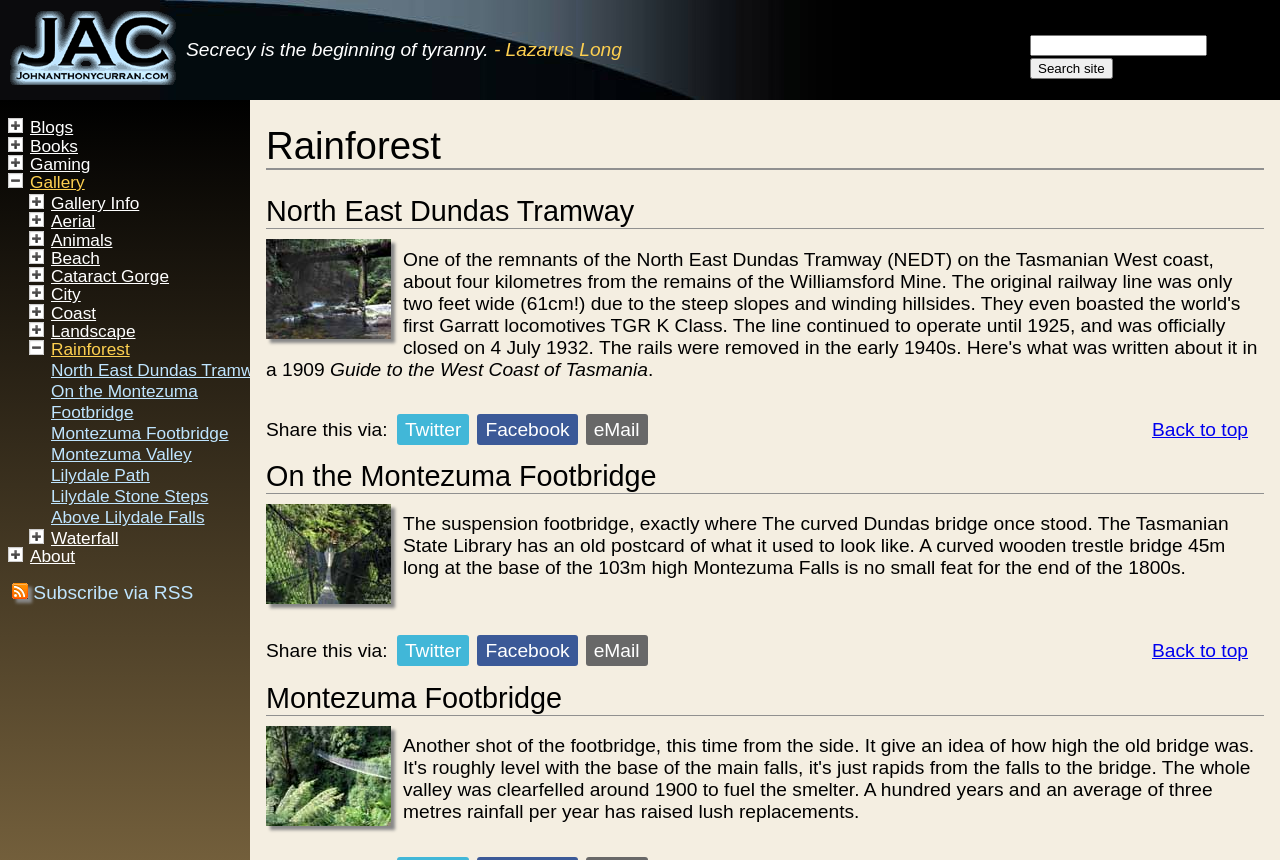Analyze the image and provide a detailed answer to the question: What is the purpose of the 'Search site' button?

I found a textbox and a 'Search site' button on the webpage, which suggests that the purpose of the button is to search the website for specific content.